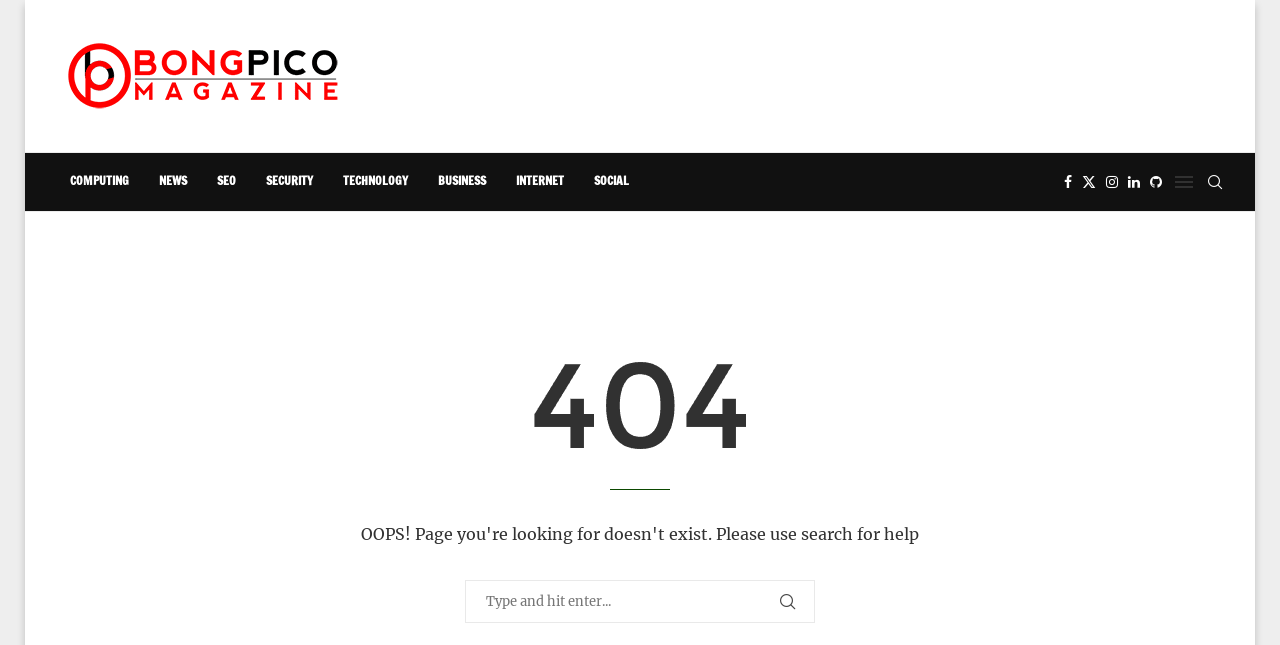Detail the features and information presented on the webpage.

The webpage displays a "Page Not Found" message. At the top, there is a layout table with a link to "Bong Pico" accompanied by an image, positioned on the left side of the page. Below this, there is another layout table with a series of links to various categories, including "COMPUTING", "NEWS", "SEO", "SECURITY", "TECHNOLOGY", "BUSINESS", "INTERNET", and "SOCIAL", arranged horizontally from left to right.

On the right side of the page, there are links to social media platforms, including "Facebook", "Twitter", "Instagram", "Linkedin", and "Github", positioned in a row. Additionally, there is a link to "Search" and an empty link, both located near the social media links.

In the middle of the page, there is a large image with a "404" error message. At the bottom of the page, there is a search bar with a textbox that has a placeholder text "Type and hit enter...".